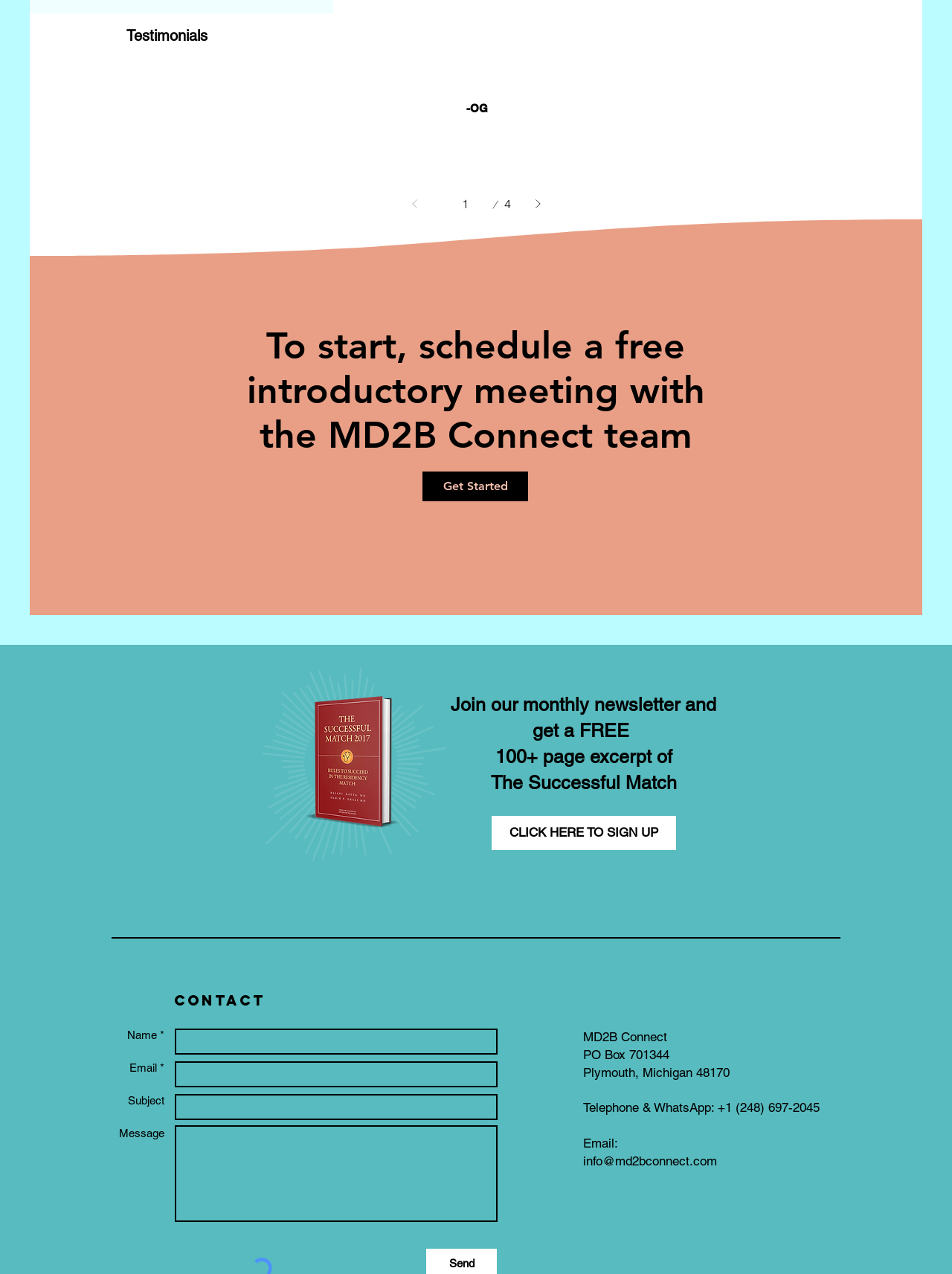Please give a succinct answer to the question in one word or phrase:
What is the contact information provided?

Telephone, WhatsApp, Email, and Address